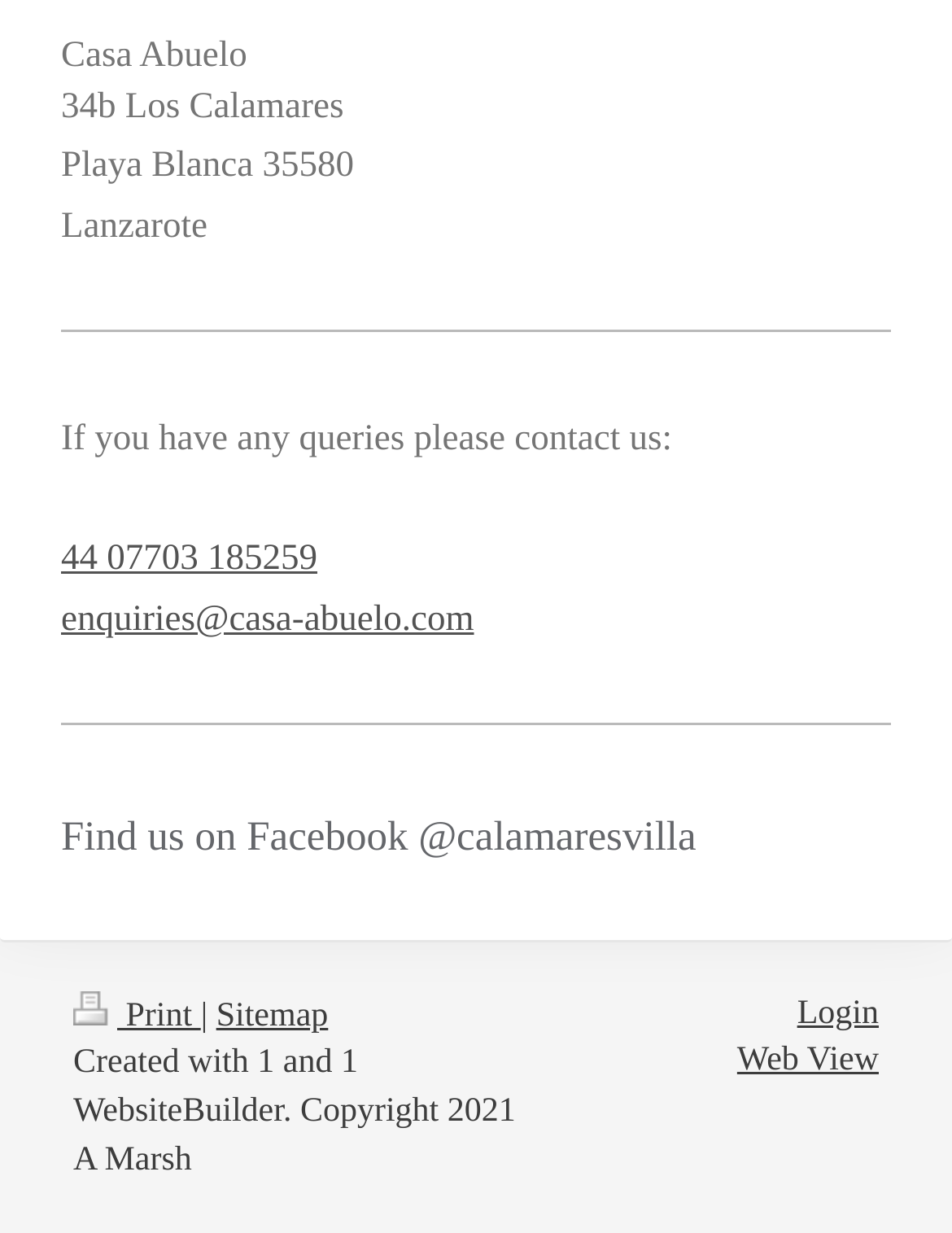Where is the villa located?
Refer to the image and respond with a one-word or short-phrase answer.

Lanzarote